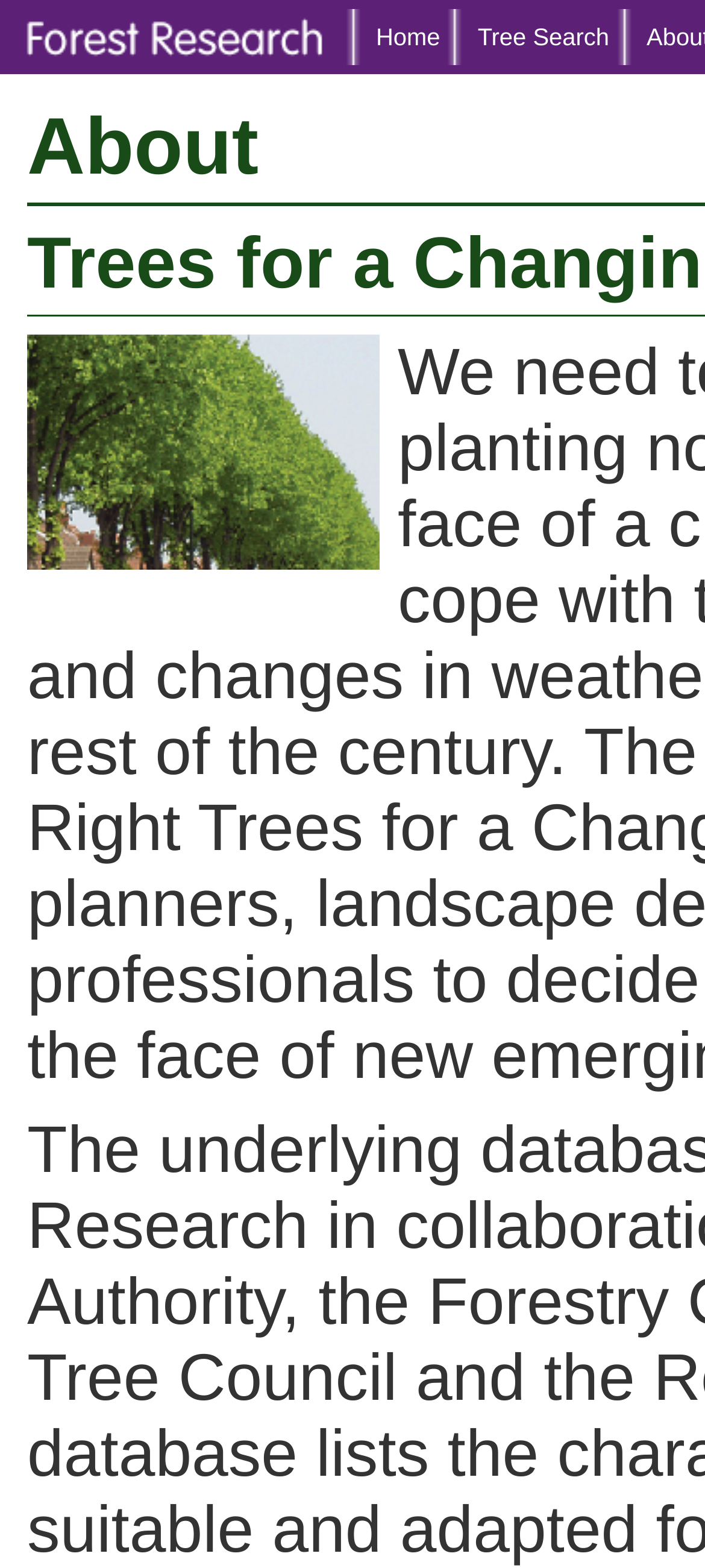Provide the bounding box coordinates of the UI element this sentence describes: "Tree Search".

[0.665, 0.013, 0.864, 0.032]